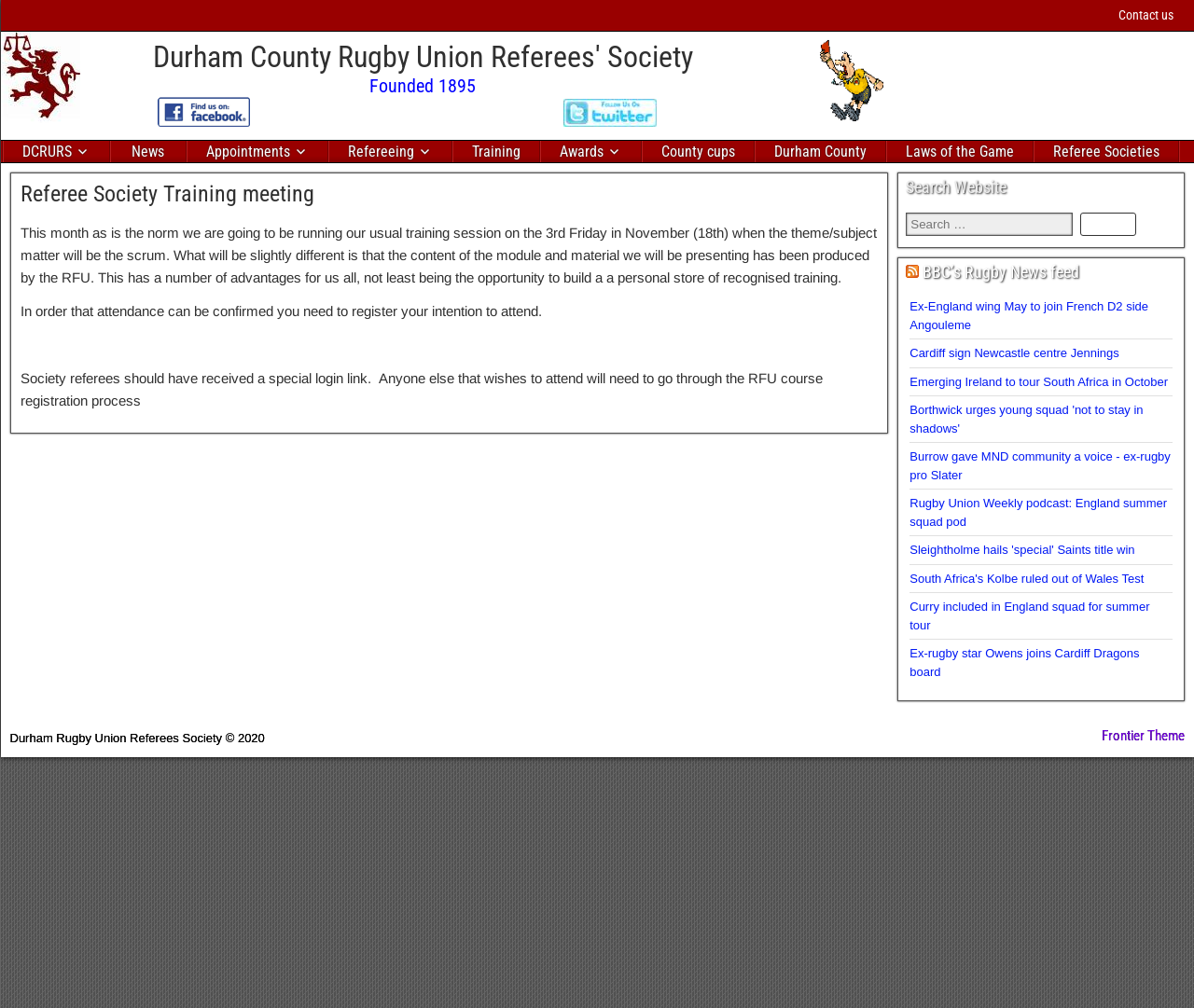Extract the bounding box for the UI element that matches this description: "Contact us".

[0.922, 0.006, 0.996, 0.025]